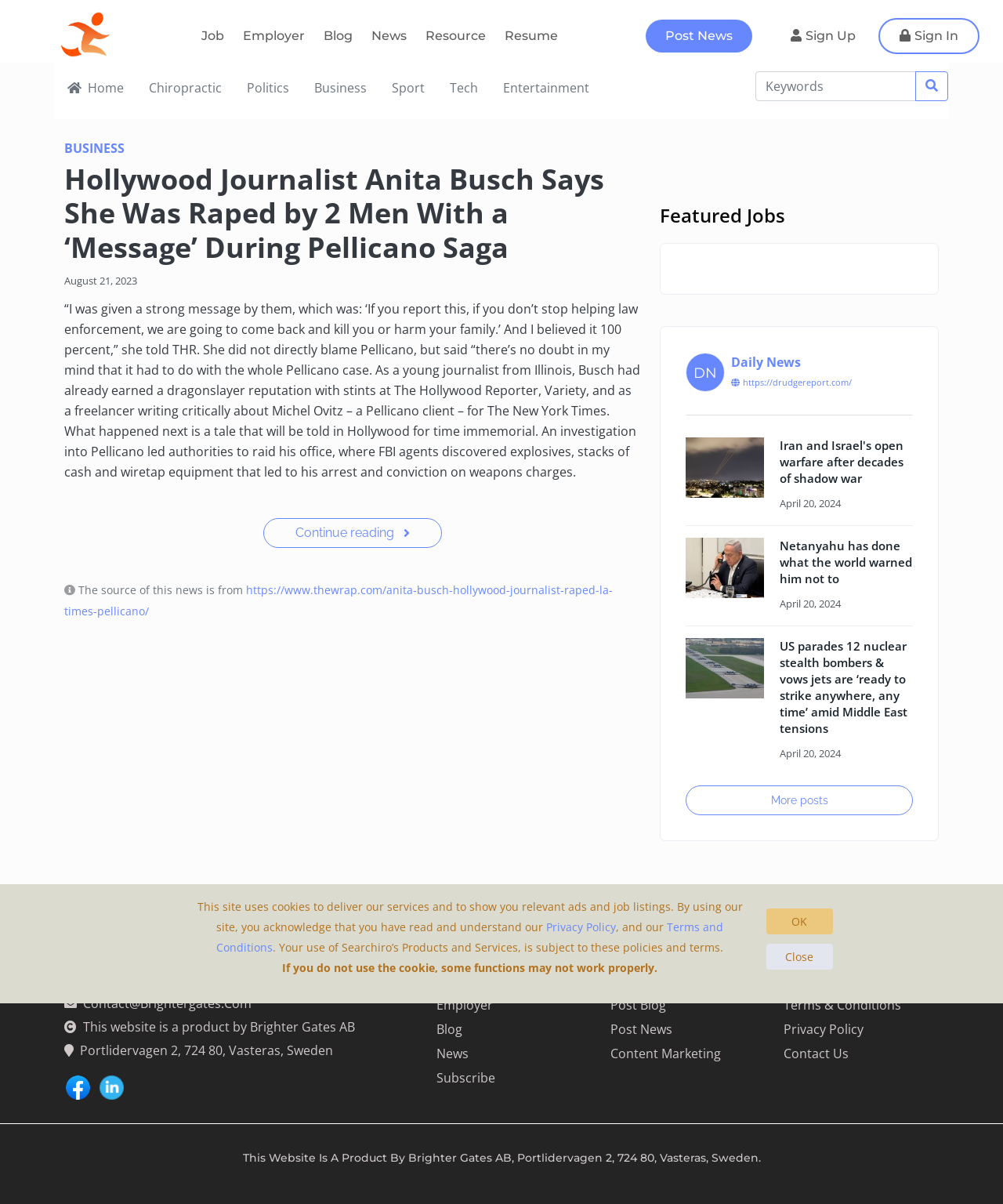What is the name of the website?
Look at the image and respond to the question as thoroughly as possible.

The name of the website is indicated by the link 'Searchiro' which is a child of the root element and has an image with the same name.